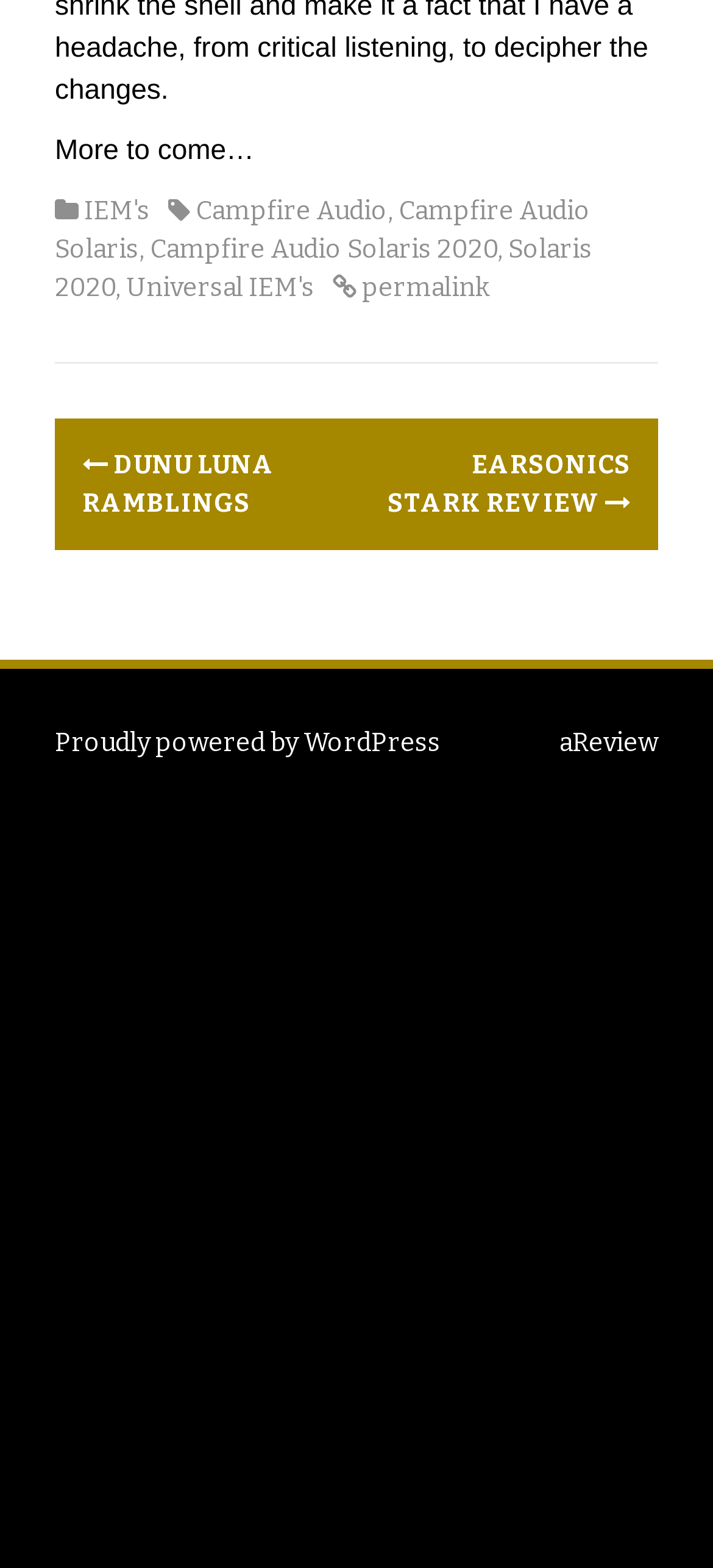What is the text above the links in the footer?
Can you provide a detailed and comprehensive answer to the question?

I looked at the StaticText element above the FooterAsNonLandmark element, which contains the text 'More to come…'.